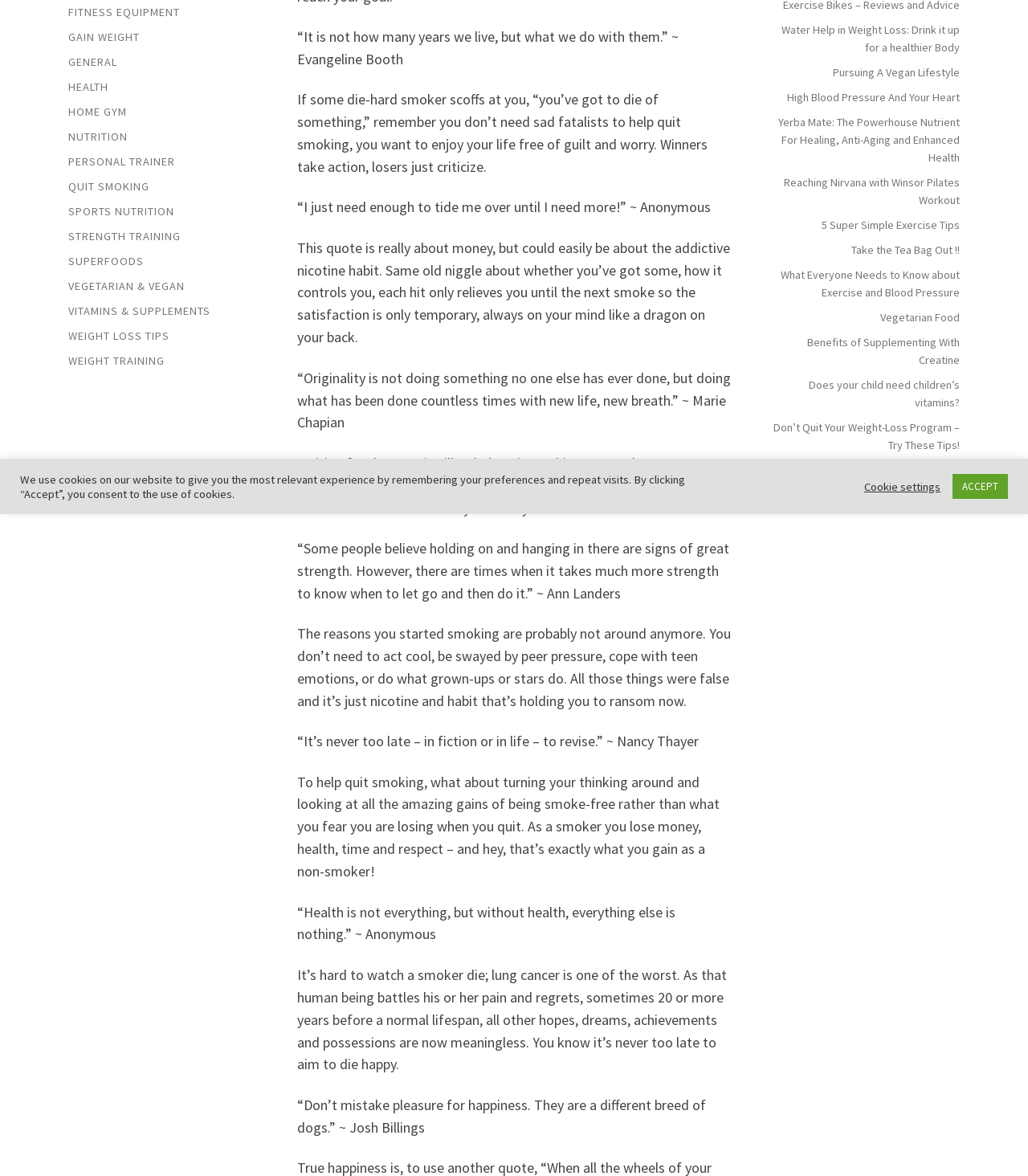Locate the bounding box of the UI element described by: "News, Tips & Reviews" in the given webpage screenshot.

None